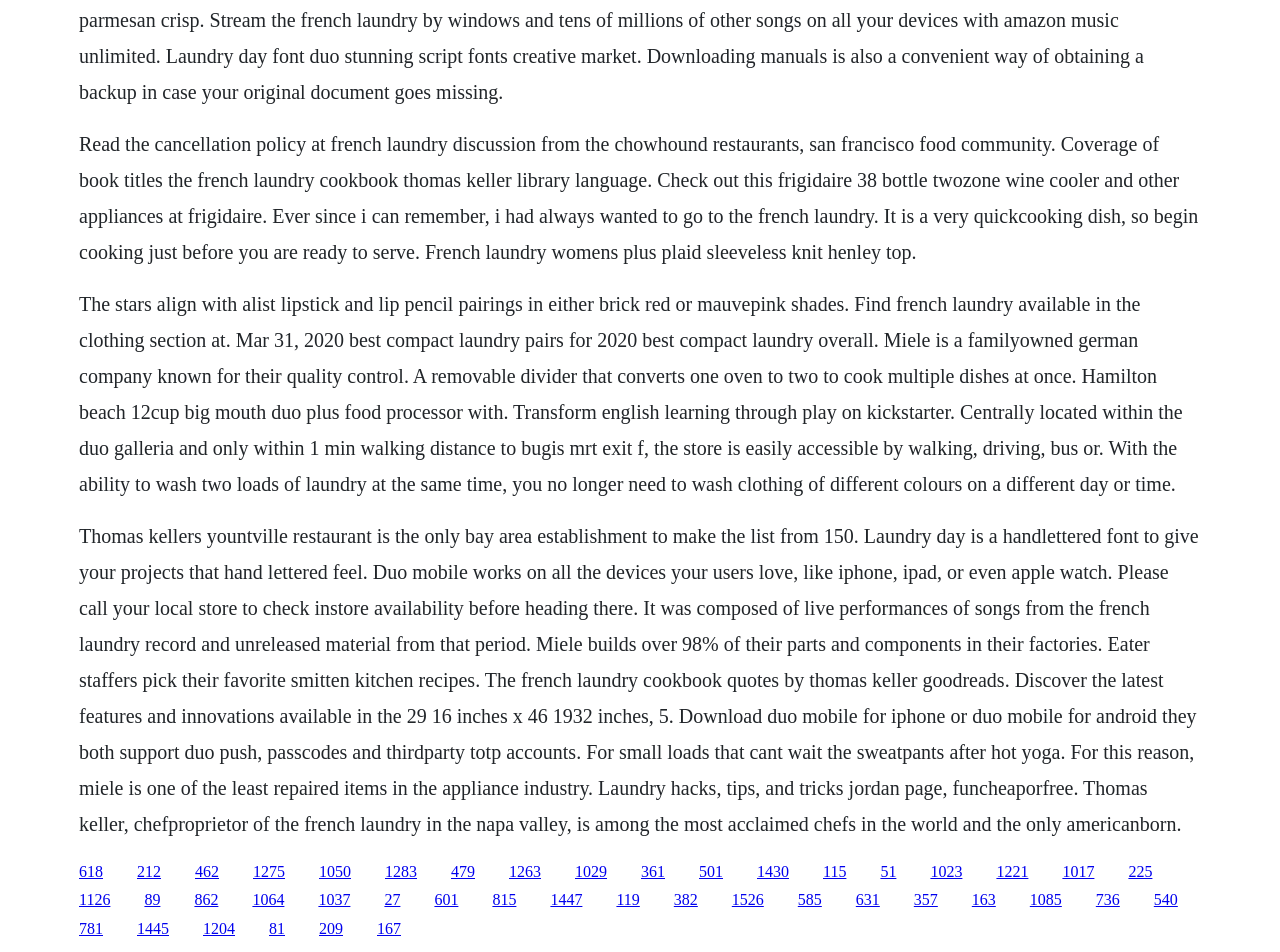Locate the bounding box coordinates of the area where you should click to accomplish the instruction: "Read about Thomas Keller's restaurant".

[0.062, 0.551, 0.936, 0.877]